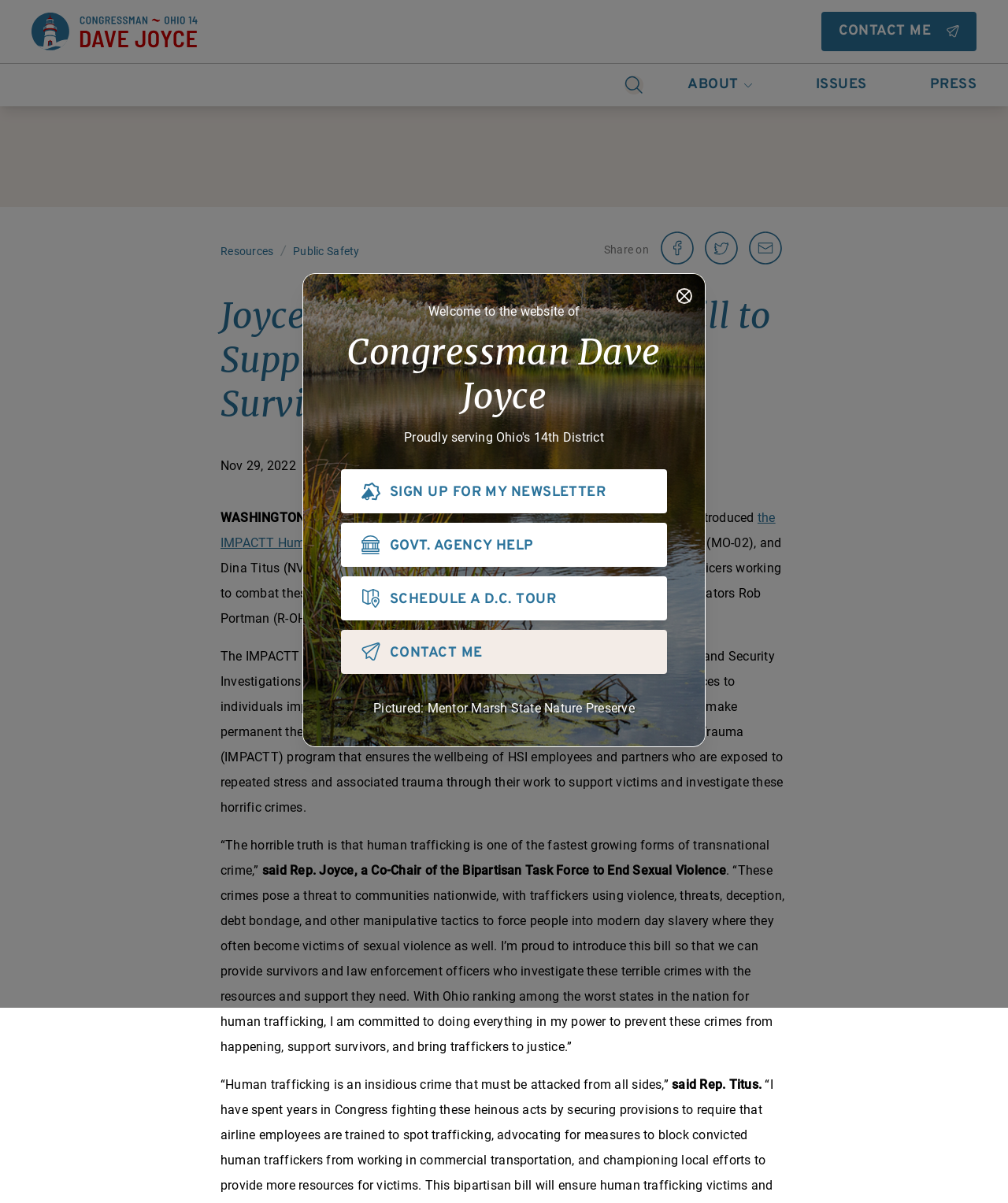Generate a thorough explanation of the webpage's elements.

This webpage is about Congressman Dave Joyce's introduction of the IMPACTT Human Trafficking Act, a bipartisan bill aimed at supporting human trafficking survivors and investigators. 

At the top of the page, there is a modal dialog with a close button. Below it, there is a heading that reads "Welcome to the website of Congressman Dave Joyce" followed by a subheading "Proudly serving 14th District". 

On the left side of the page, there are four buttons: "SIGN UP FOR MY NEWSLETTER", "GOVT. AGENCY HELP", "SCHEDULE A D.C. TOUR", and "CONTACT ME". 

On the top navigation bar, there are links to "Home", "CONTACT ME", "Search", "ABOUT", "ISSUES", and "PRESS". 

The main content of the page is an article about the IMPACTT Human Trafficking Act. The article starts with a heading "Joyce Introduces Bipartisan Bill to Support Human Trafficking Survivors, Investigators" followed by the date "Nov 29, 2022". 

Below the heading, there are links to "Press" and "Public Safety" on the left side, and the article text on the right side. The article text describes the bill's purpose and quotes from Congressman Dave Joyce and Rep. Titus. 

At the bottom of the page, there are social media sharing links to Facebook, Twitter, and email.